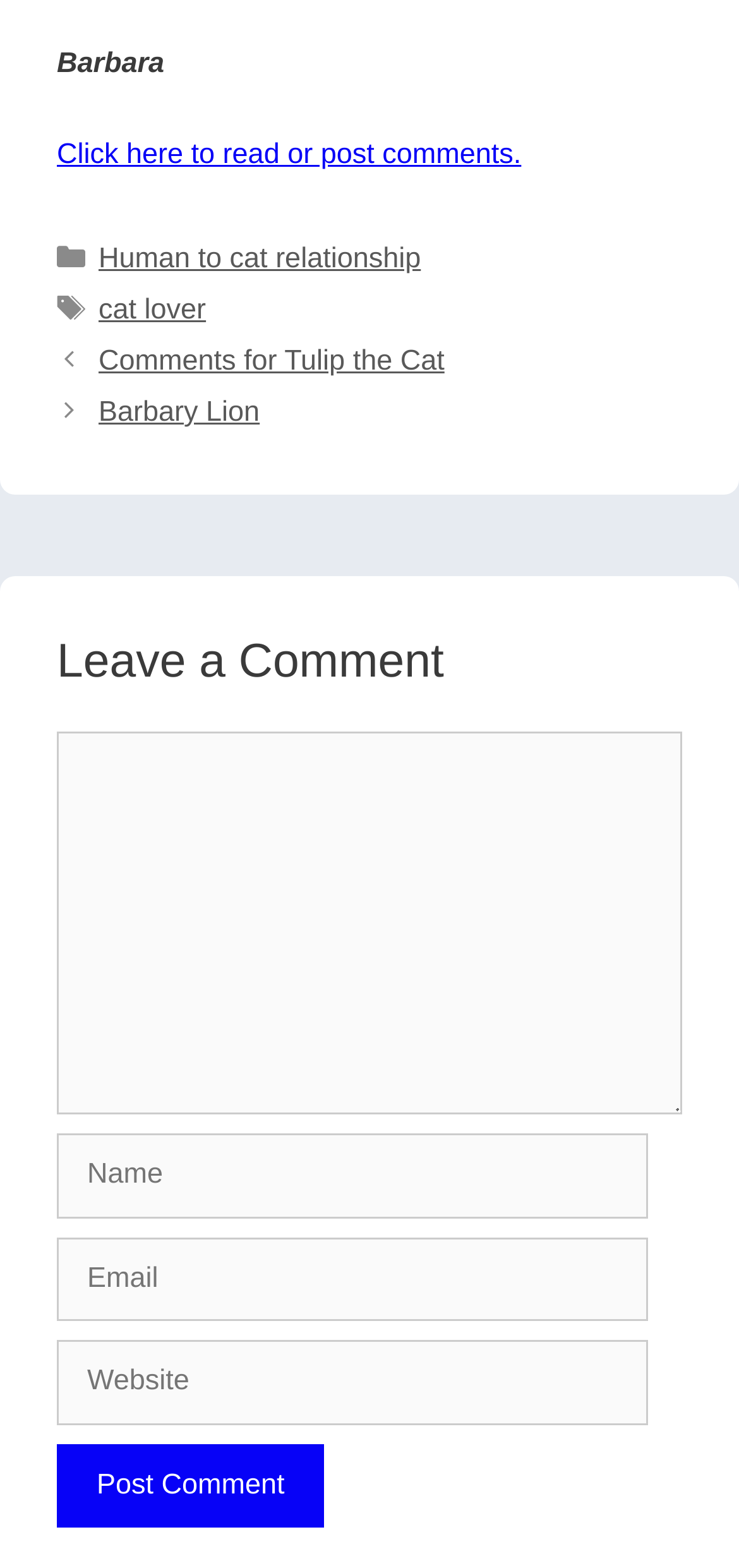Highlight the bounding box coordinates of the element you need to click to perform the following instruction: "Leave a comment."

[0.077, 0.404, 0.923, 0.442]